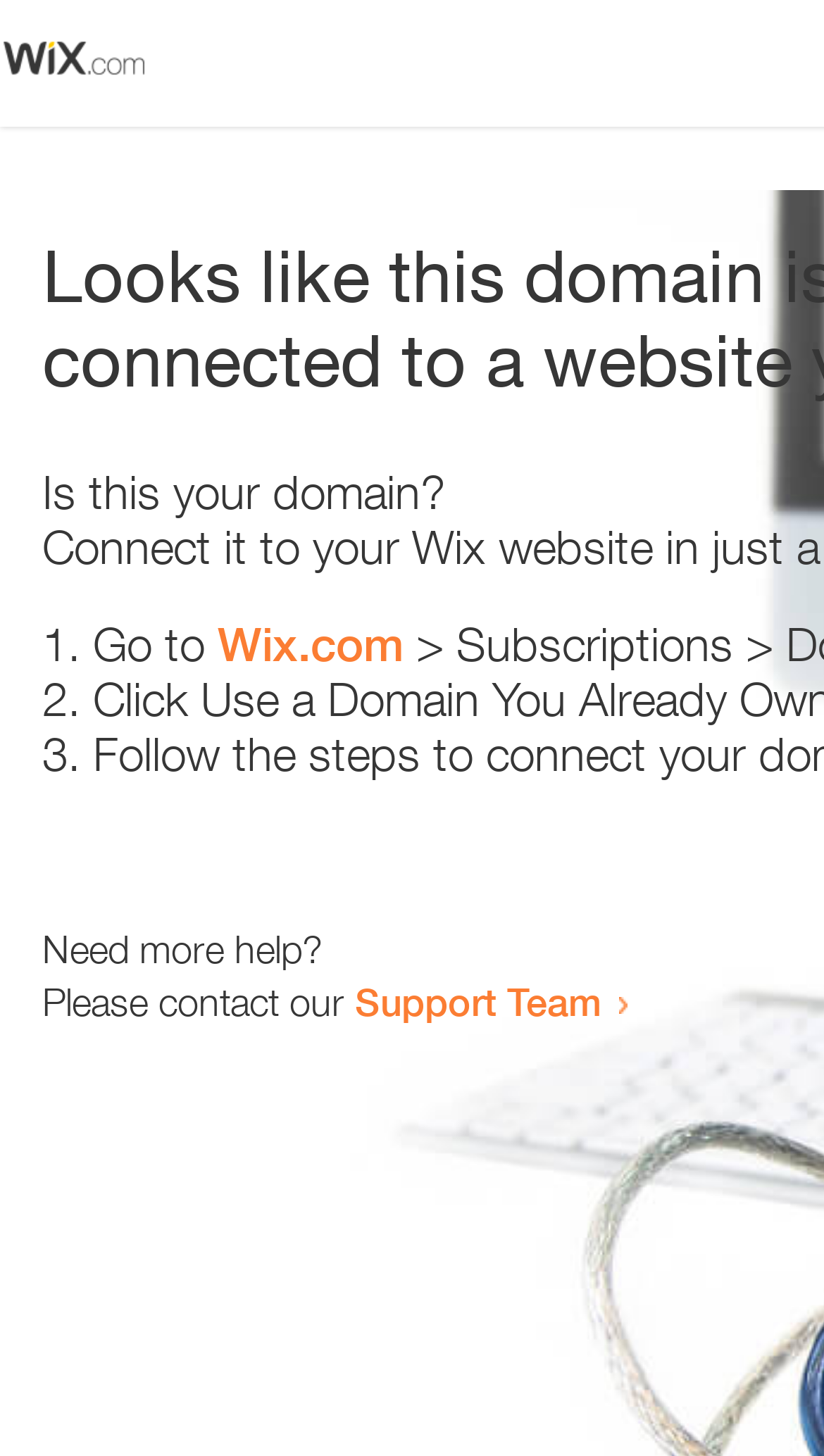Who can be contacted for more help?
Using the image as a reference, deliver a detailed and thorough answer to the question.

The webpage contains a link 'Support Team' which suggests that the Support Team can be contacted for more help. This is further supported by the text 'Need more help?' which implies that the Support Team is the point of contact for additional assistance.